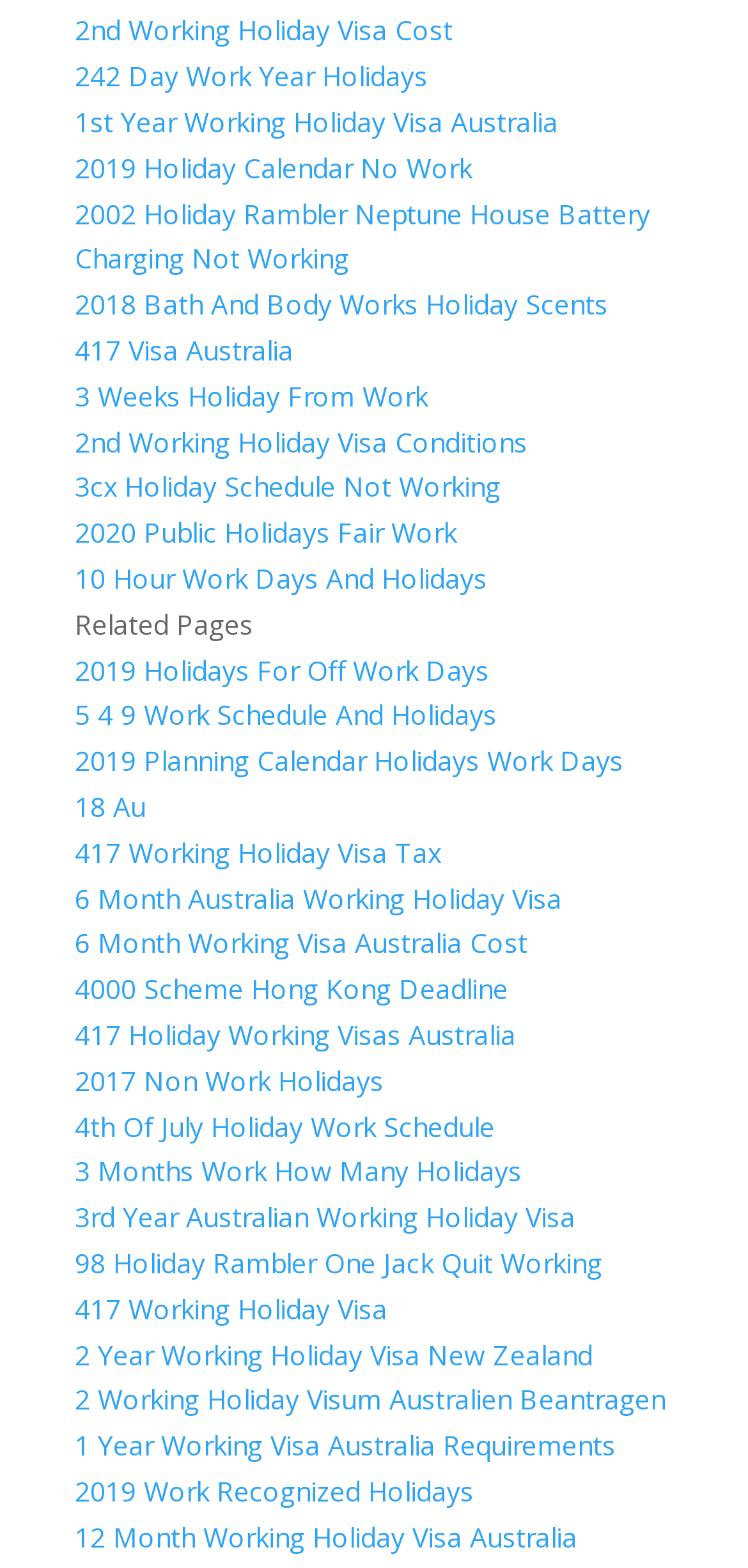Identify the bounding box coordinates of the region that needs to be clicked to carry out this instruction: "Explore 417 Visa Australia". Provide these coordinates as four float numbers ranging from 0 to 1, i.e., [left, top, right, bottom].

[0.1, 0.212, 0.392, 0.235]